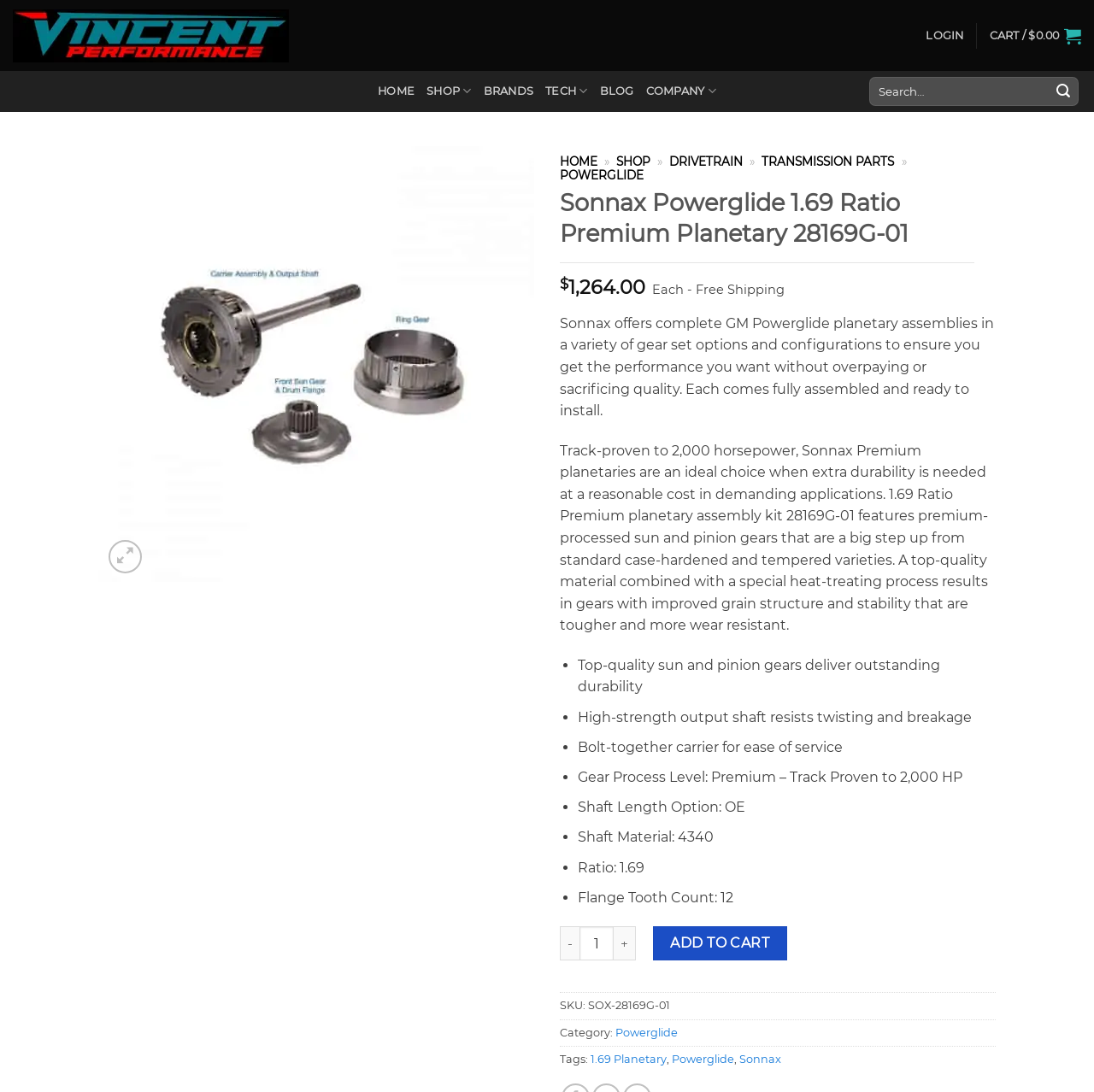Using the image as a reference, answer the following question in as much detail as possible:
What is the price of the Sonnax Powerglide 1.69 Ratio Premium Planetary?

The price of the Sonnax Powerglide 1.69 Ratio Premium Planetary is mentioned in the webpage as $1,264.00, which is displayed next to the product description.